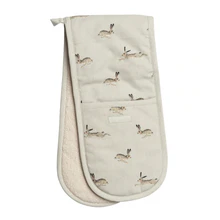What is the recommended washing temperature for the double oven glove?
Using the image as a reference, answer the question in detail.

According to the caption, the double oven glove is 'machine washable at 30 degrees', implying that the recommended washing temperature is 30 degrees.